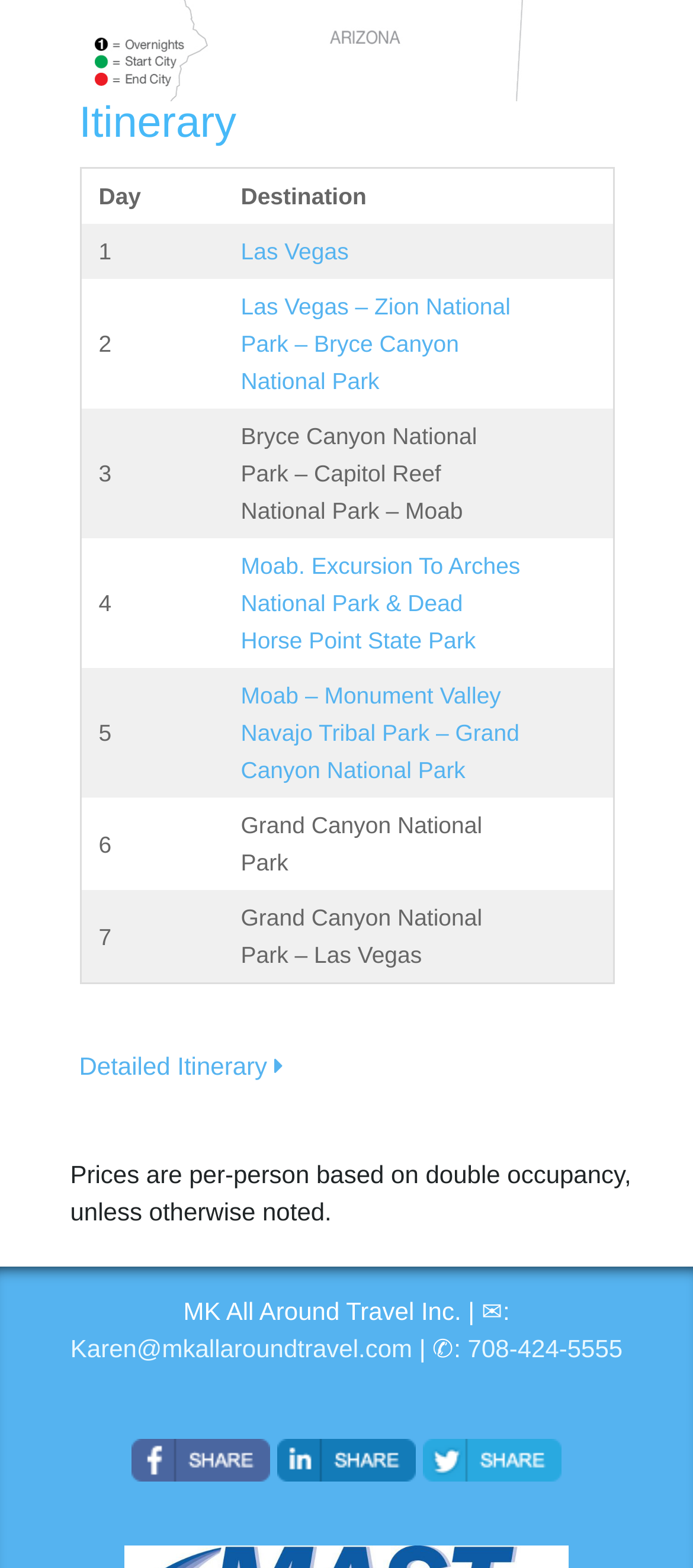Use one word or a short phrase to answer the question provided: 
What is the title of the itinerary?

Itinerary